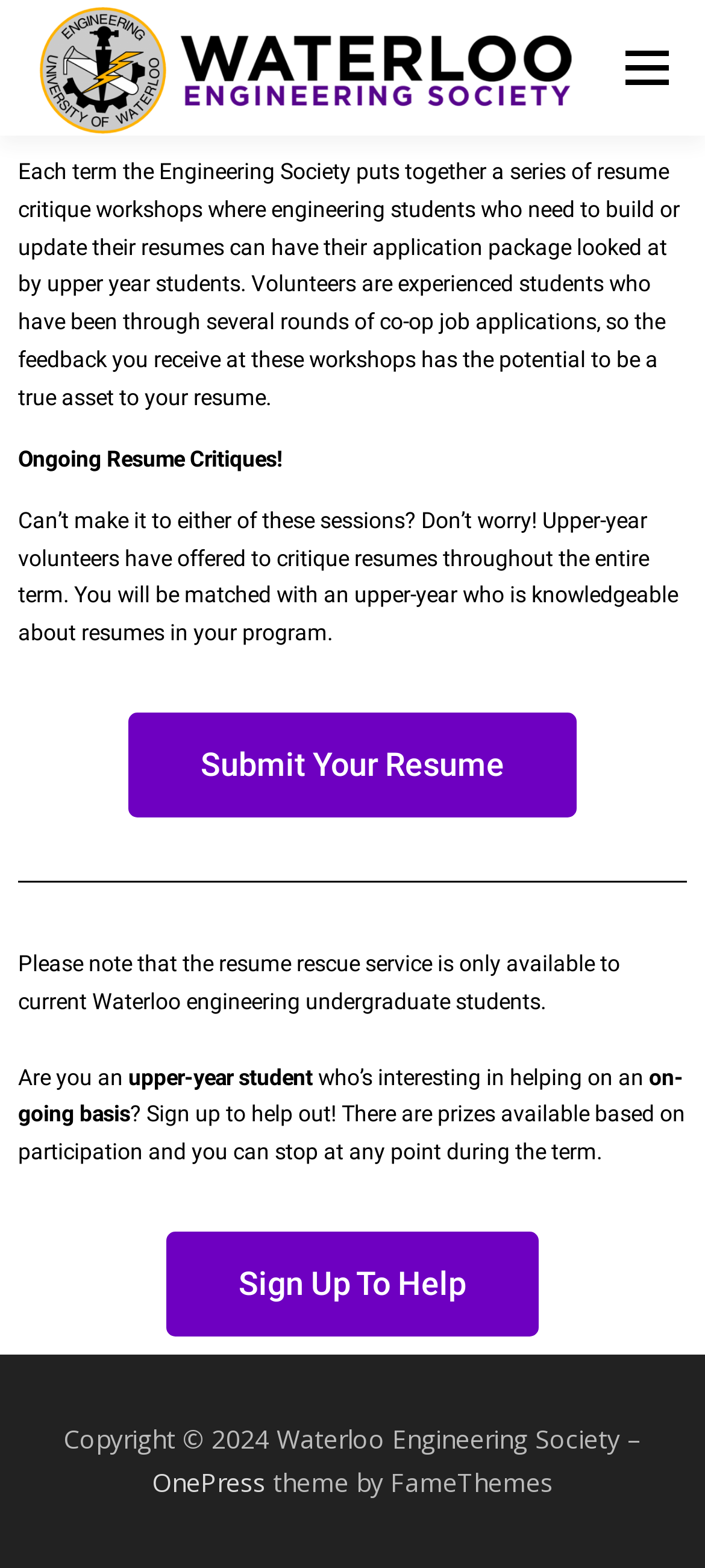Find the bounding box coordinates for the HTML element described as: "Student Course Perception Survey". The coordinates should consist of four float values between 0 and 1, i.e., [left, top, right, bottom].

[0.041, 0.507, 0.713, 0.557]